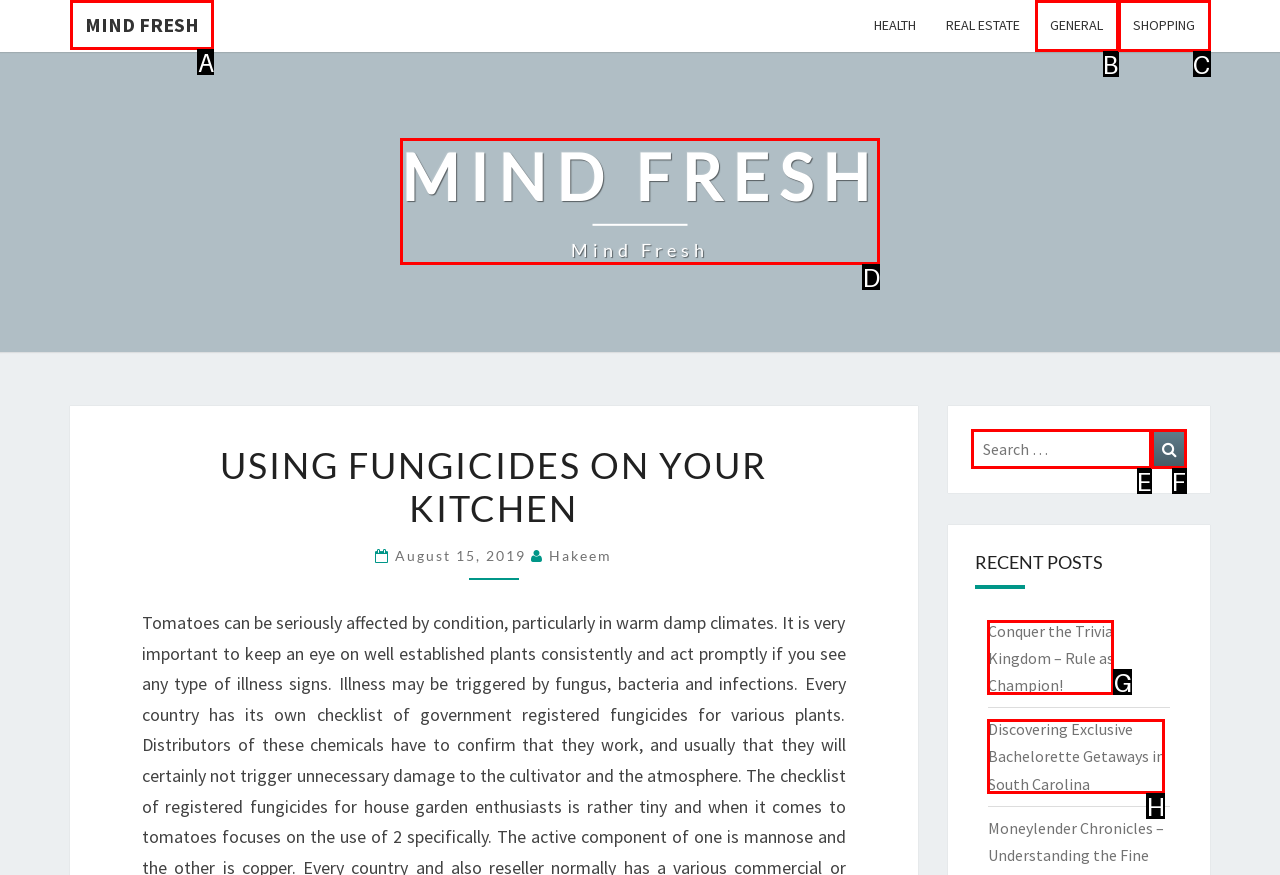Determine the letter of the UI element that will complete the task: go to MIND FRESH homepage
Reply with the corresponding letter.

A